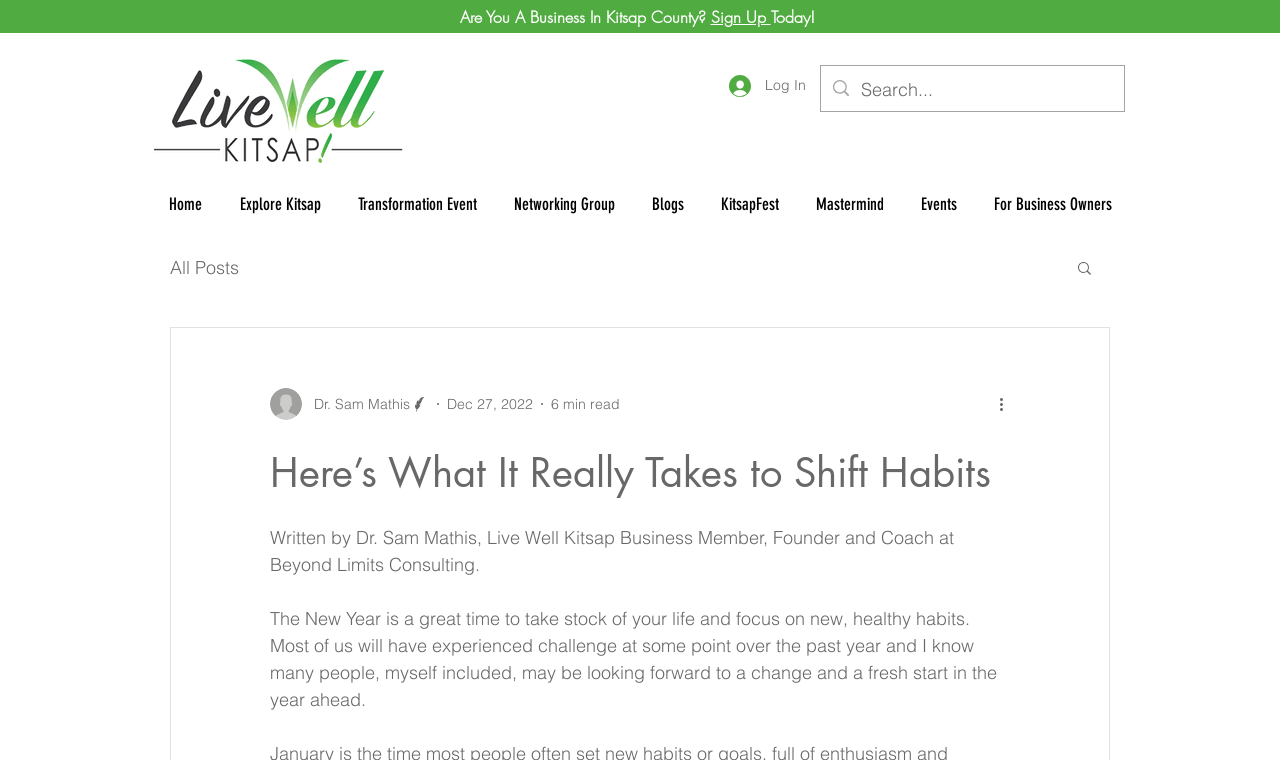What is the estimated reading time of the blog post?
Look at the webpage screenshot and answer the question with a detailed explanation.

The answer can be found by looking at the text '6 min read' which indicates the estimated reading time of the blog post.